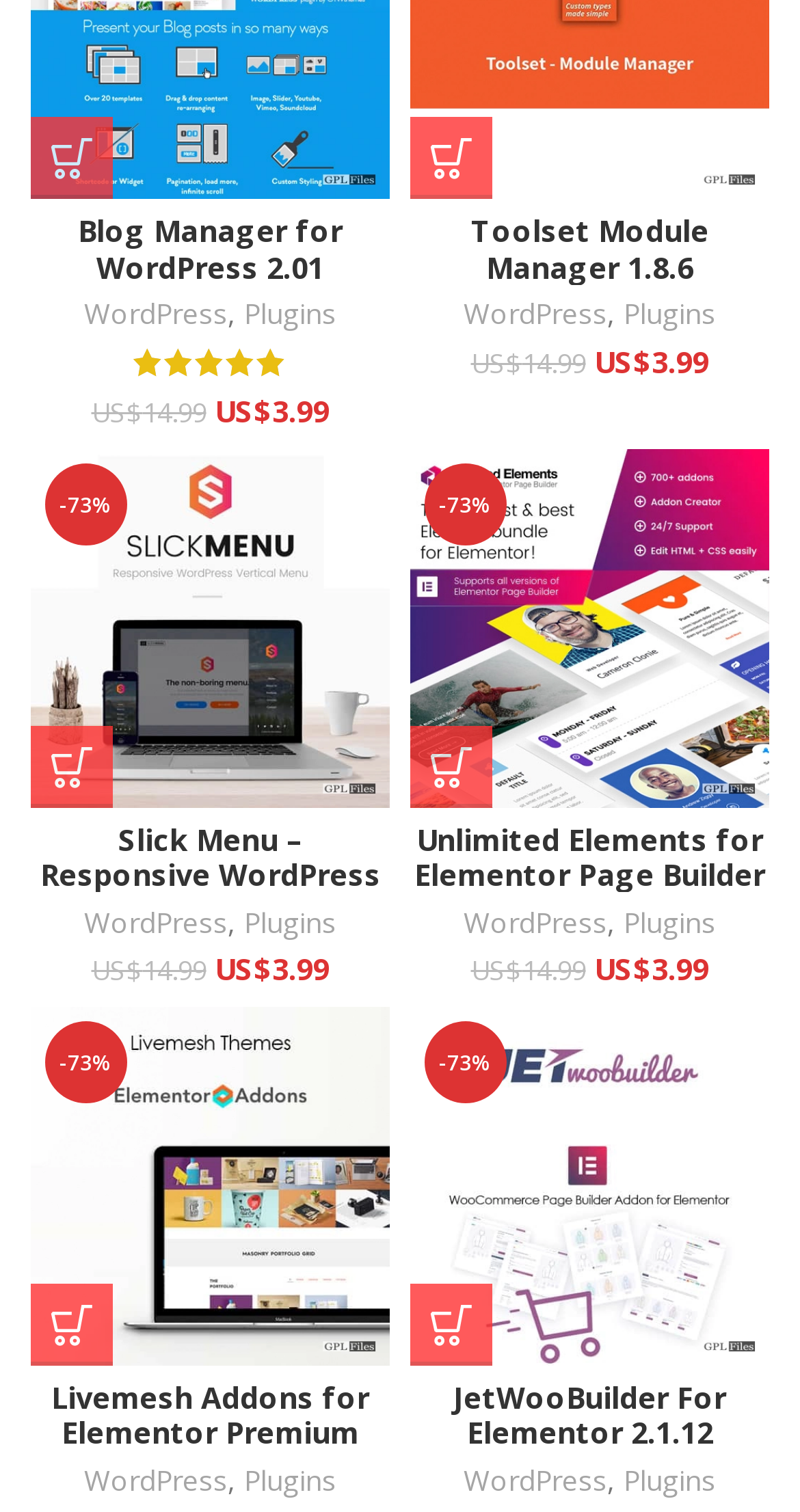What is the discount percentage for all products? Please answer the question using a single word or phrase based on the image.

-73%